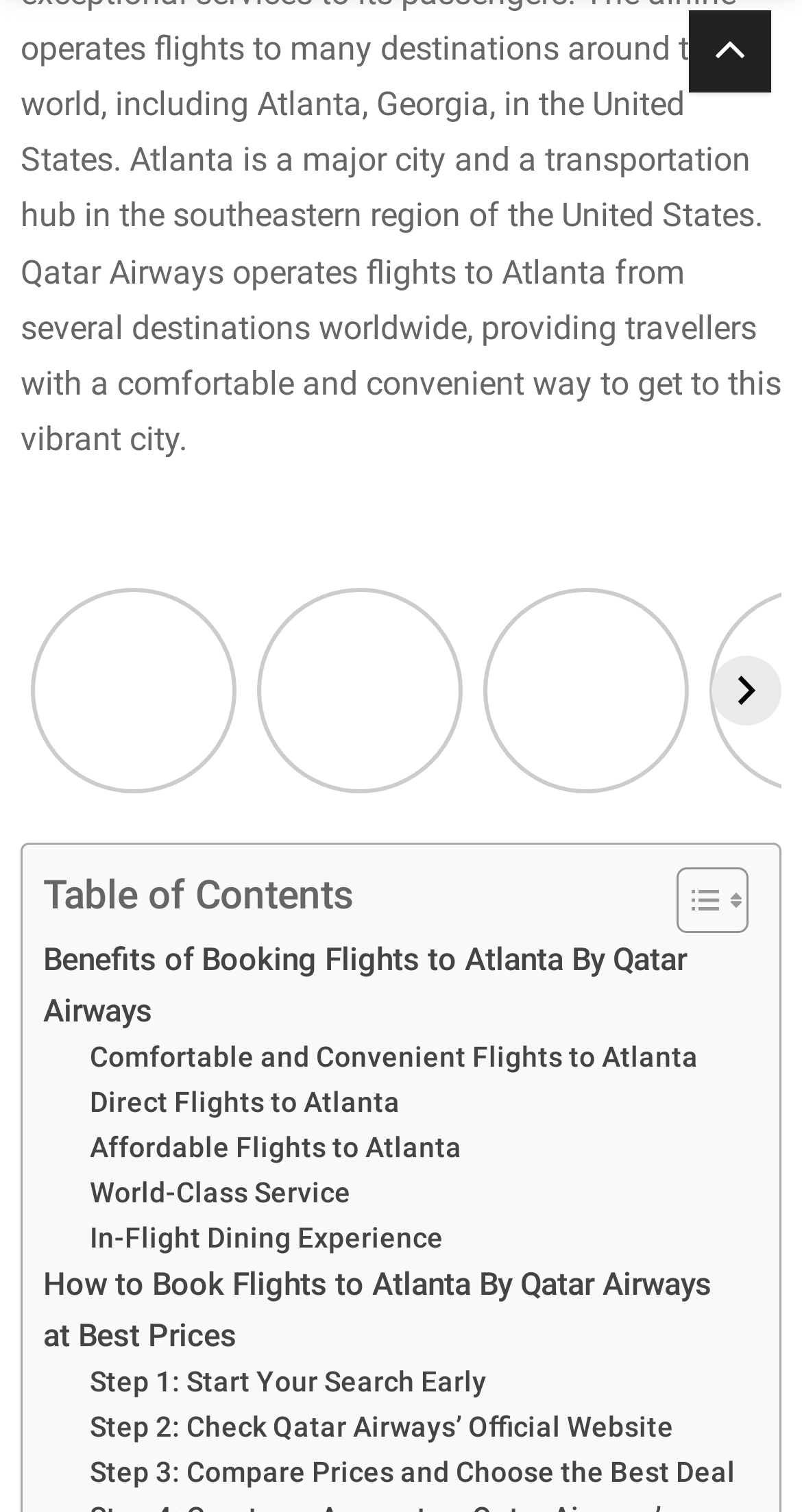Please identify the bounding box coordinates of the element's region that needs to be clicked to fulfill the following instruction: "View 'Comfortable and Convenient Flights to Atlanta'". The bounding box coordinates should consist of four float numbers between 0 and 1, i.e., [left, top, right, bottom].

[0.112, 0.685, 0.871, 0.715]